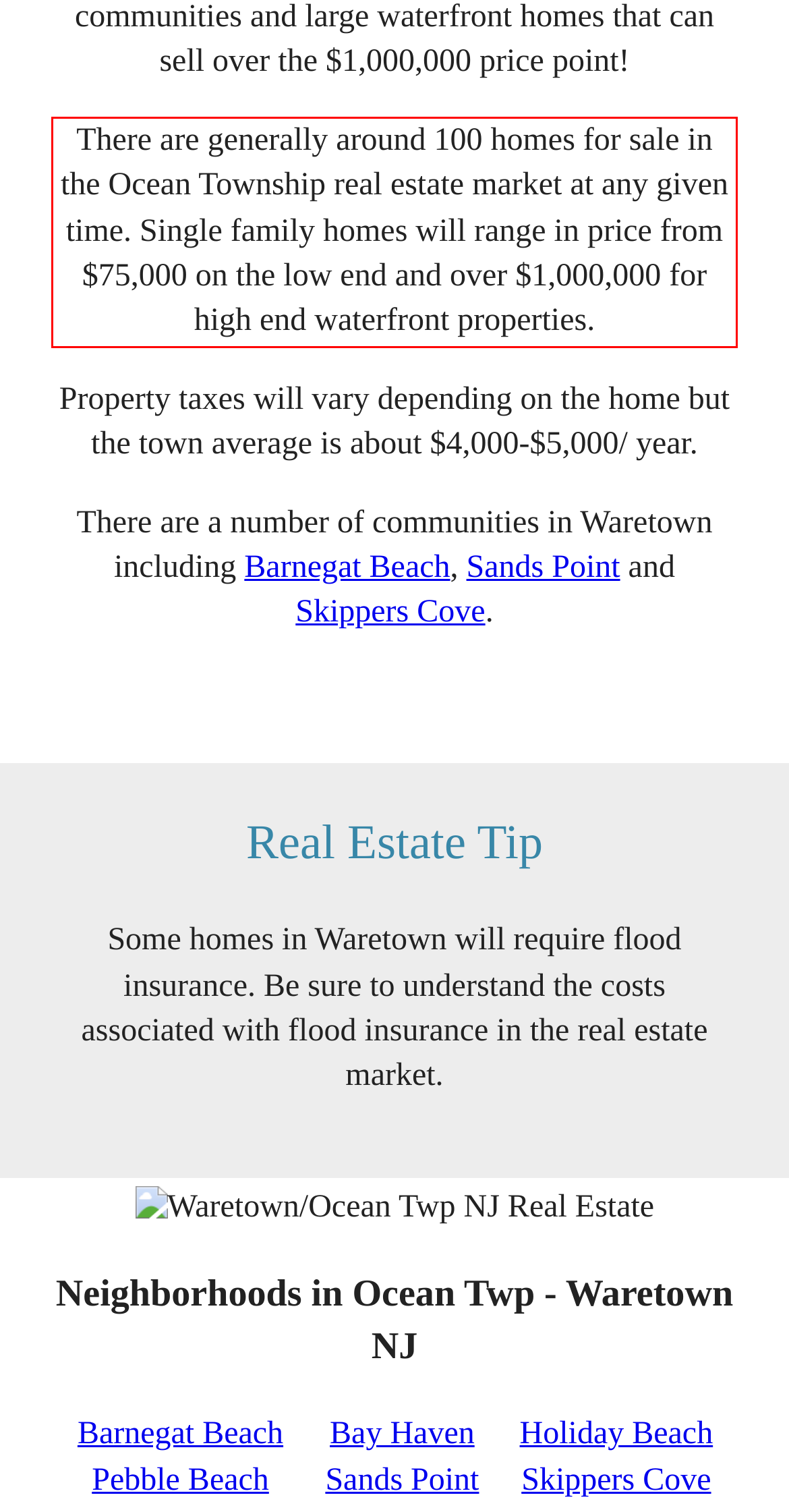You are presented with a webpage screenshot featuring a red bounding box. Perform OCR on the text inside the red bounding box and extract the content.

There are generally around 100 homes for sale in the Ocean Township real estate market at any given time. Single family homes will range in price from $75,000 on the low end and over $1,000,000 for high end waterfront properties.